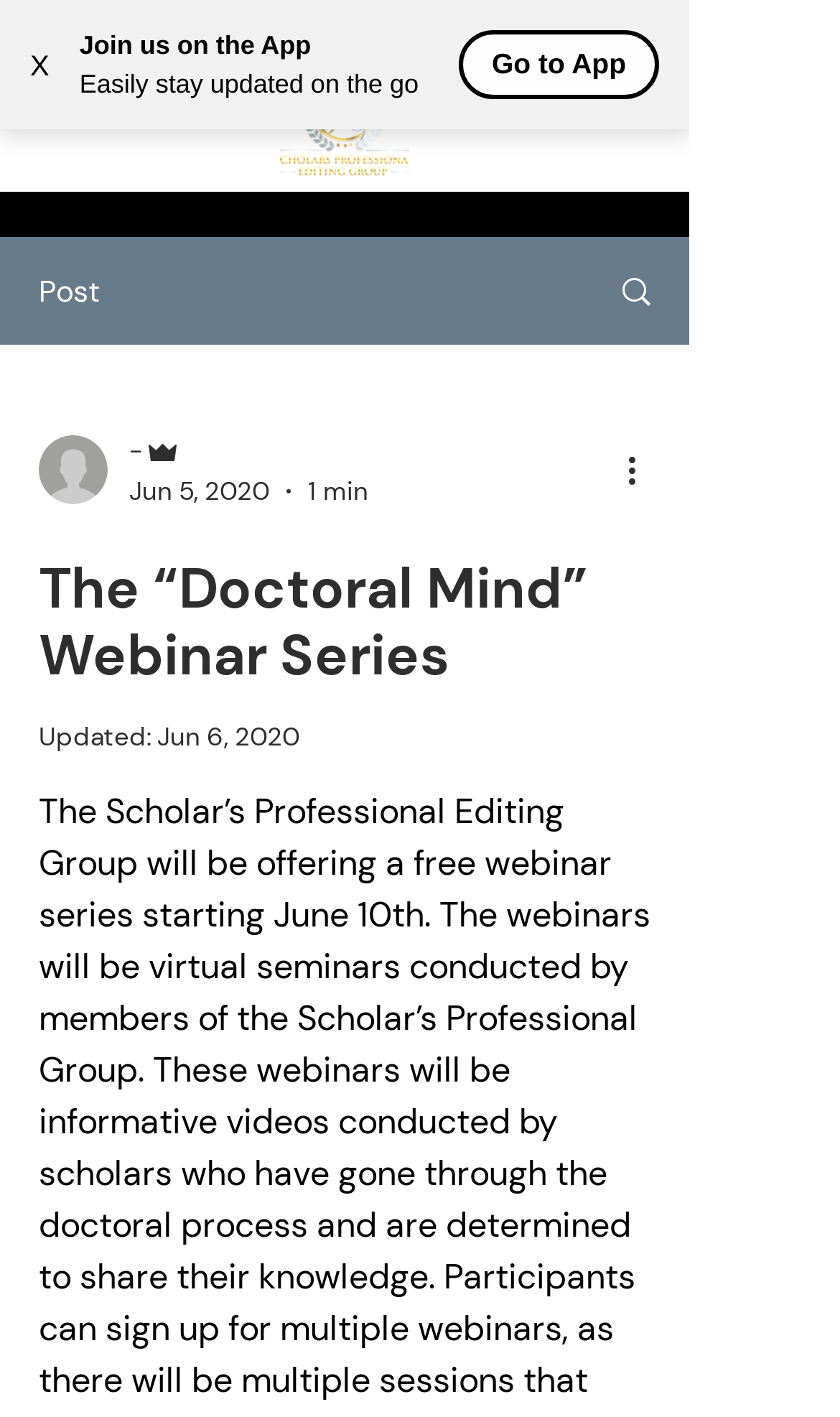Answer the question below using just one word or a short phrase: 
Who is the author of the post?

Admin